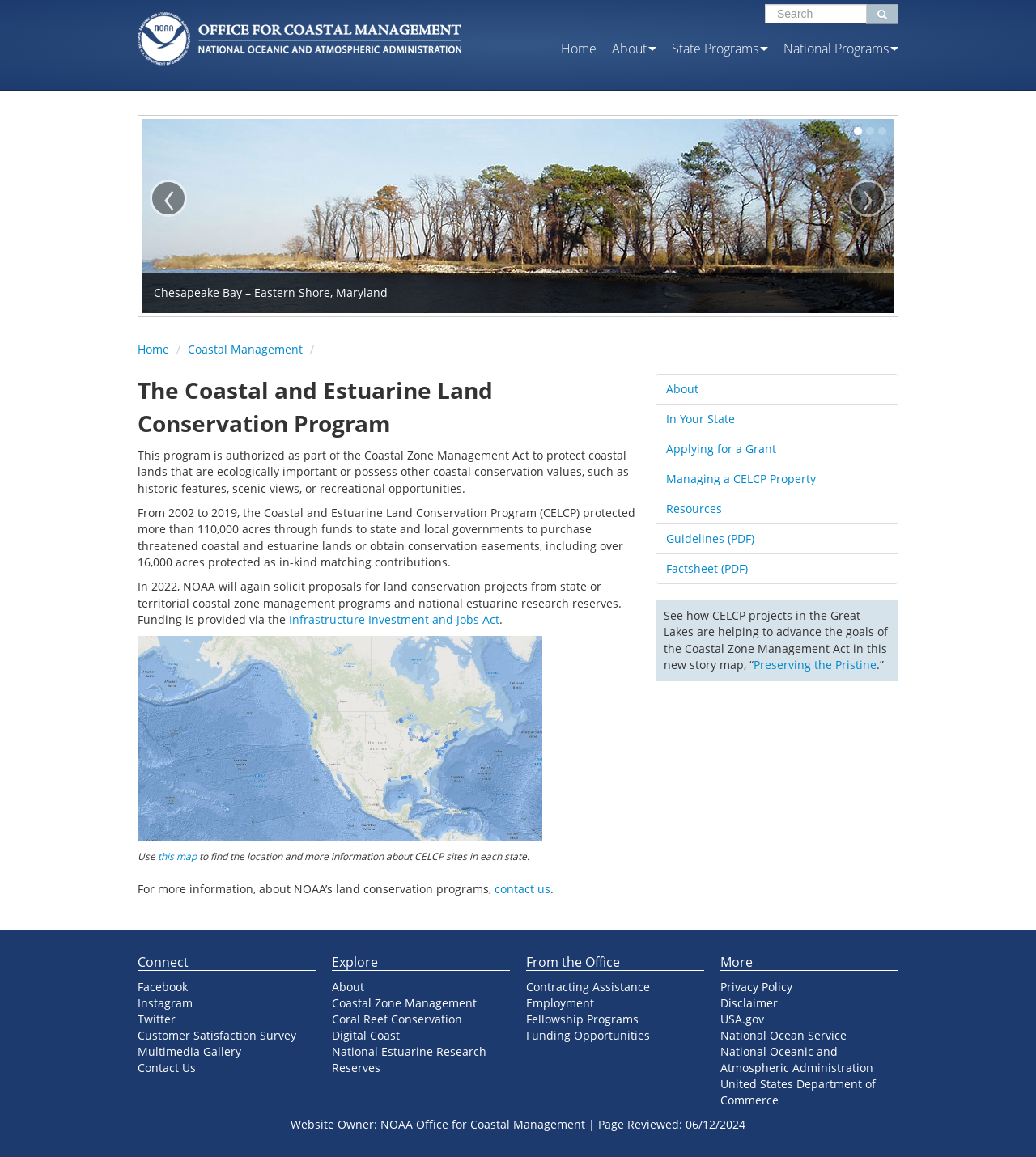Provide the bounding box coordinates of the HTML element this sentence describes: "LIFESTYLE".

None